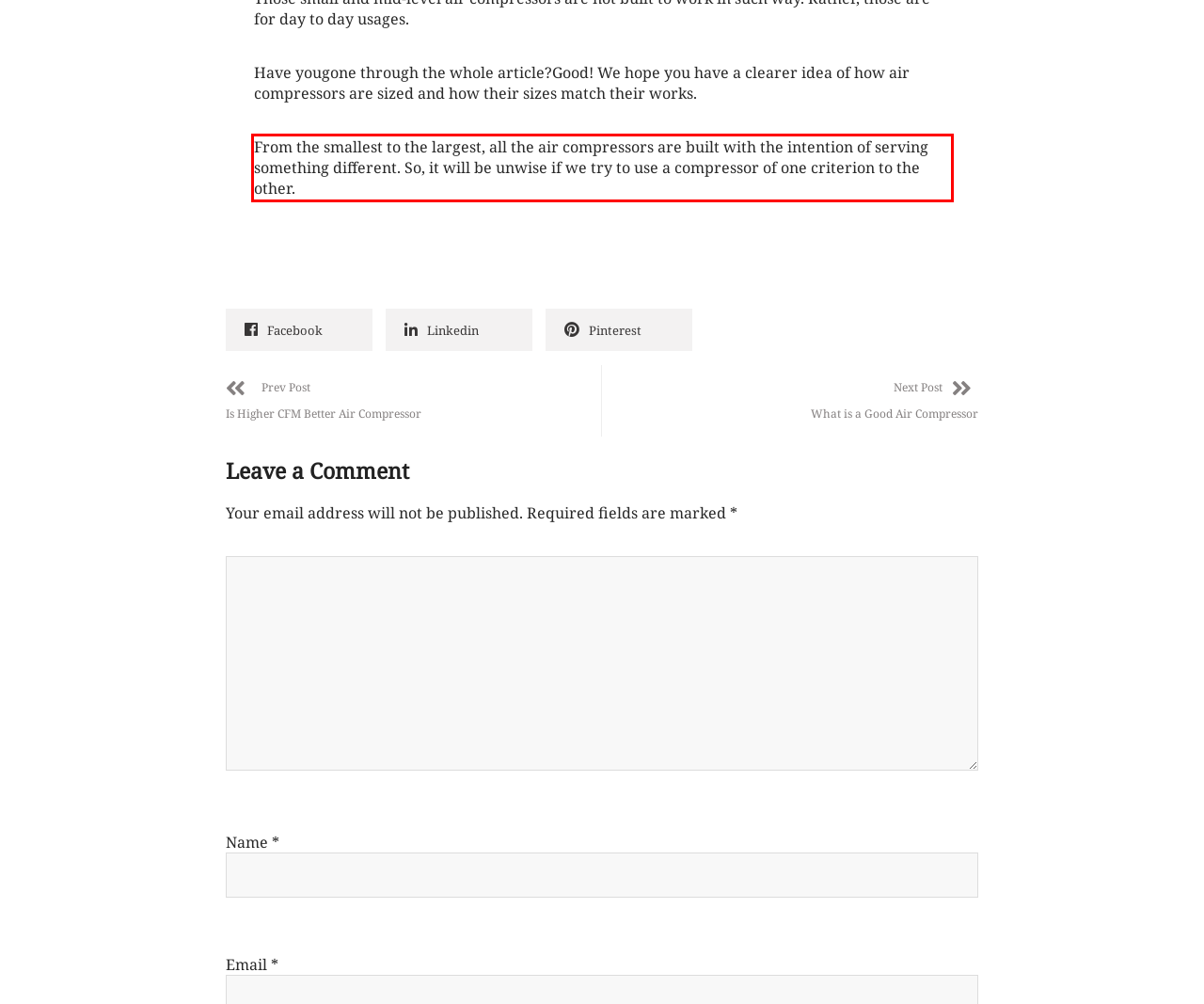Analyze the red bounding box in the provided webpage screenshot and generate the text content contained within.

From the smallest to the largest, all the air compressors are built with the intention of serving something different. So, it will be unwise if we try to use a compressor of one criterion to the other.